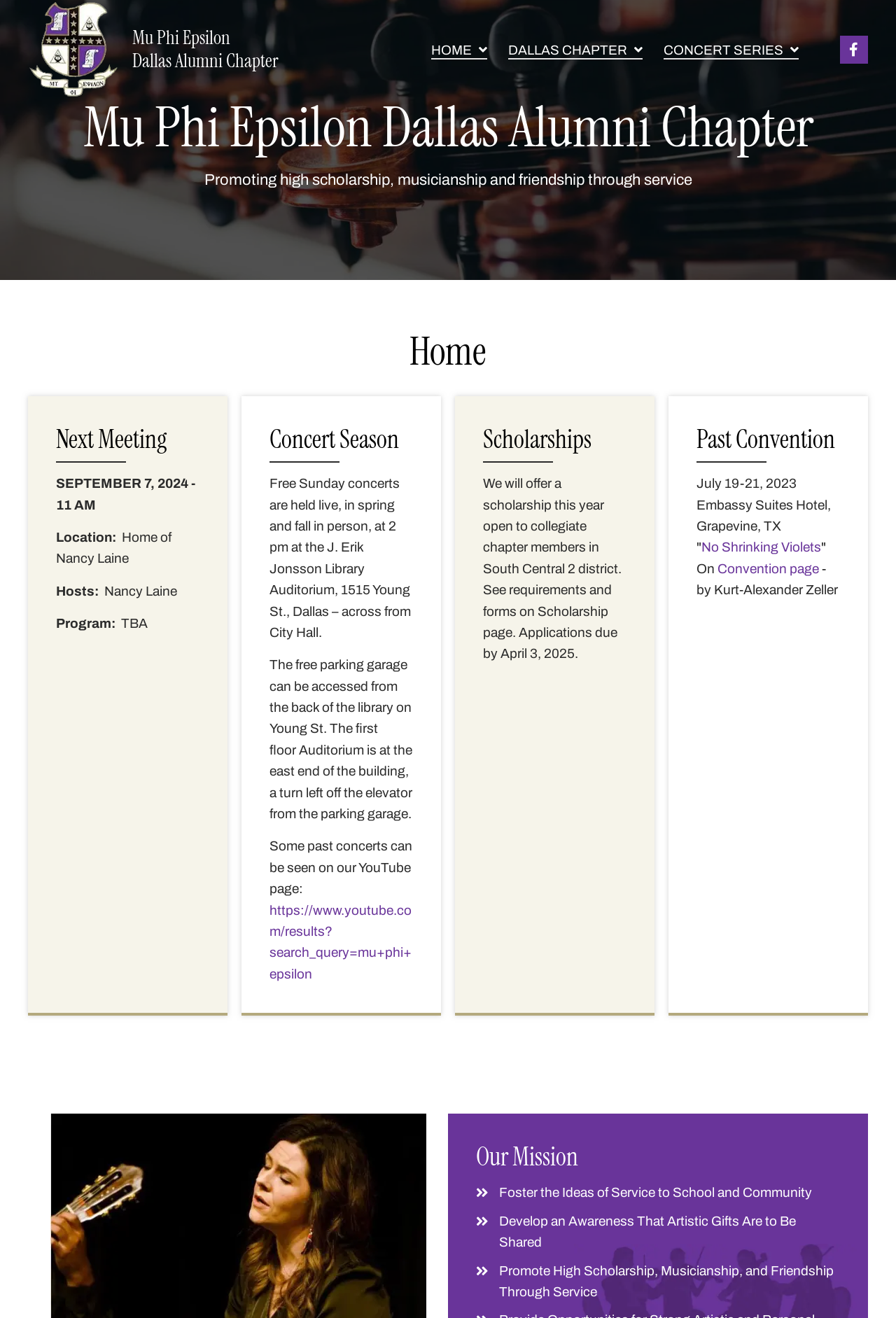Pinpoint the bounding box coordinates of the area that should be clicked to complete the following instruction: "Go to the website's homepage". The coordinates must be given as four float numbers between 0 and 1, i.e., [left, top, right, bottom].

[0.481, 0.033, 0.544, 0.045]